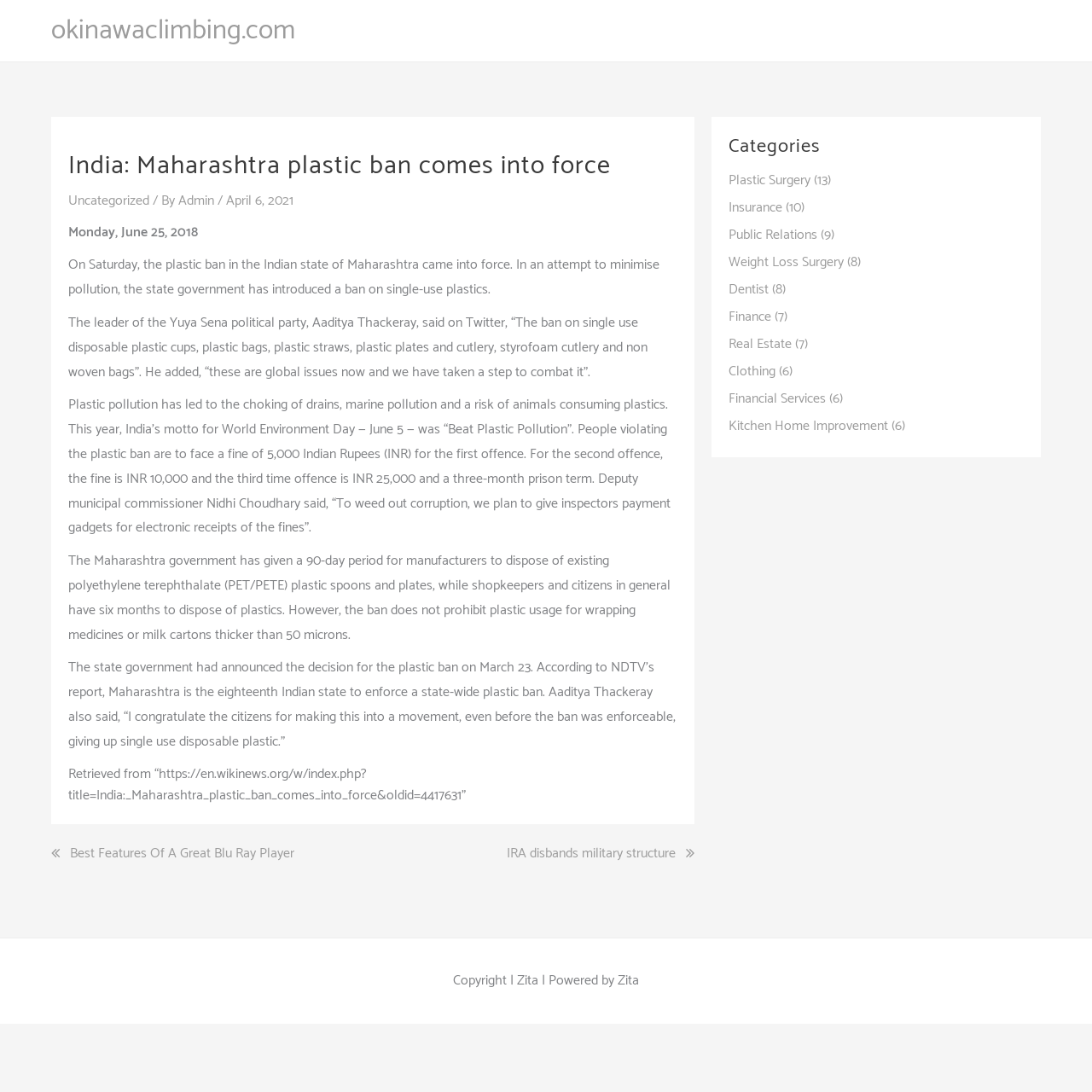Elaborate on the different components and information displayed on the webpage.

The webpage is about the news article "India: Maharashtra plastic ban comes into force". At the top, there is a link to the website "okinawaclimbing.com". Below it, there is an article with a heading that matches the title of the webpage. The article is divided into several paragraphs, which provide information about the plastic ban in Maharashtra, India. The ban aims to minimize pollution, and violators will face fines ranging from 5,000 to 25,000 Indian Rupees, depending on the number of offenses.

To the right of the article, there is a navigation section with a heading "Post navigation" and two links to other news articles. Below the article, there is a section with a heading "Categories" that lists 10 categories, including "Plastic Surgery", "Insurance", and "Real Estate", each with a number of related articles.

At the very bottom of the page, there is a copyright notice that reads "Copyright | Zita | Powered by Zita".